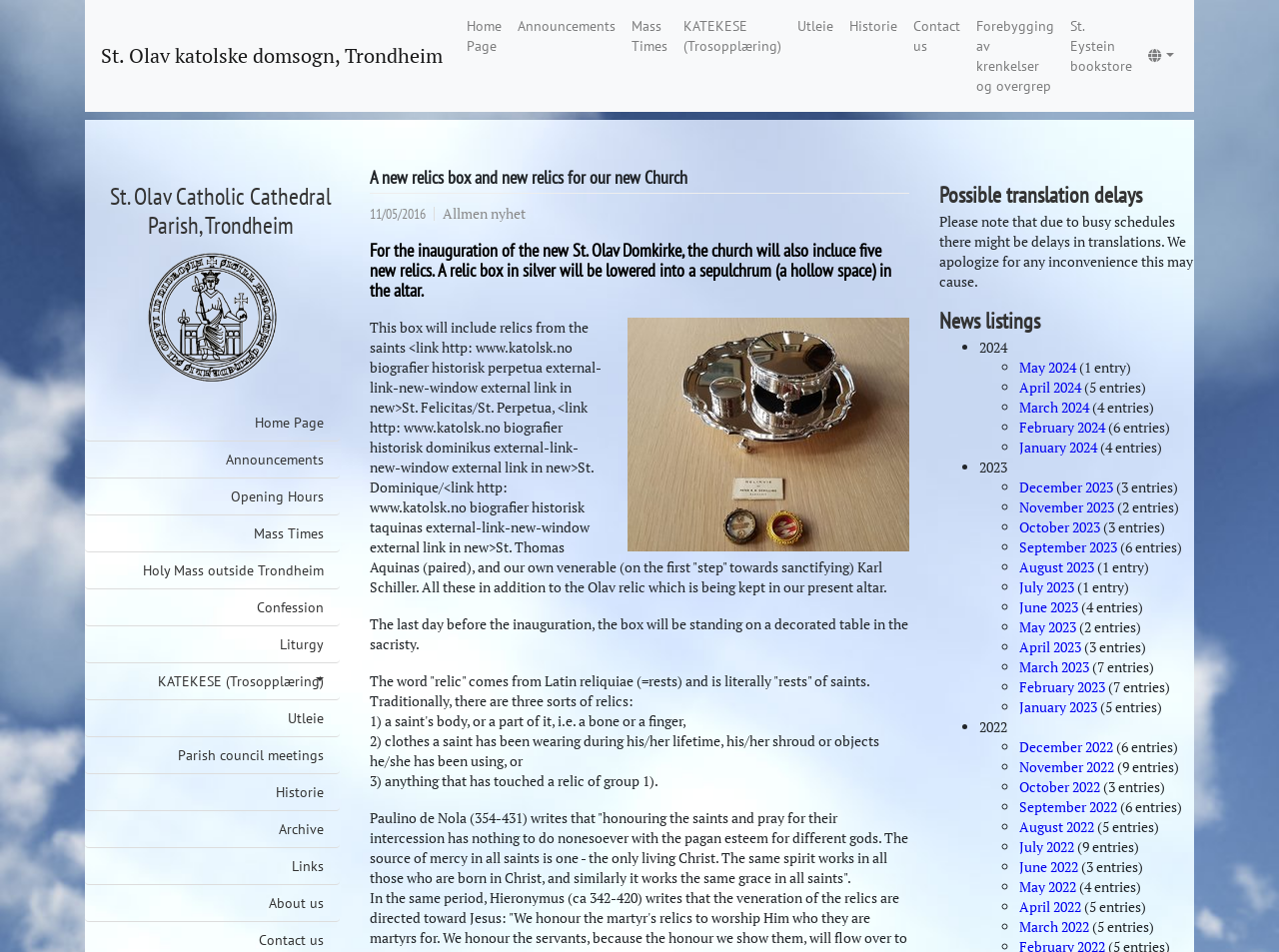Please give a short response to the question using one word or a phrase:
What is the material of the relic box?

silver